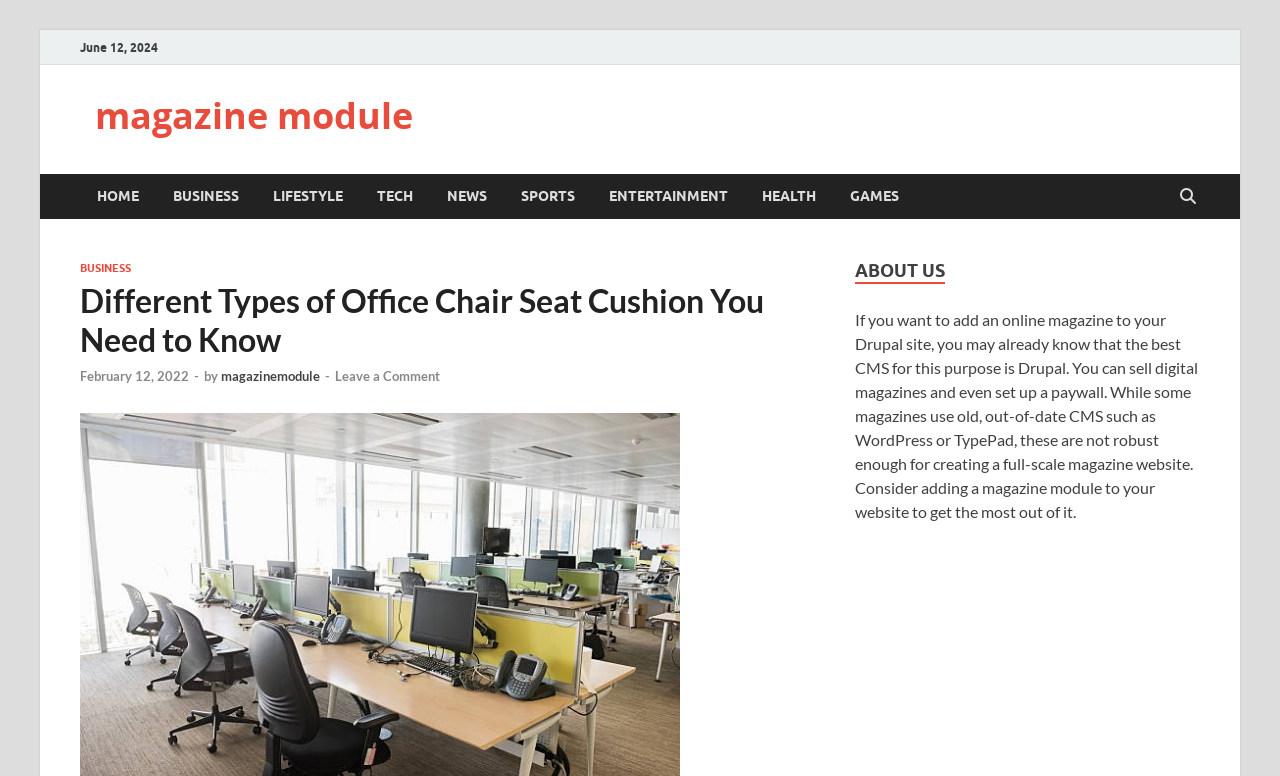What is the author of the article?
Kindly offer a detailed explanation using the data available in the image.

The author of the article is mentioned at the bottom of the article title, where it says 'by magazinemodule'. This is likely the username or pseudonym of the author.